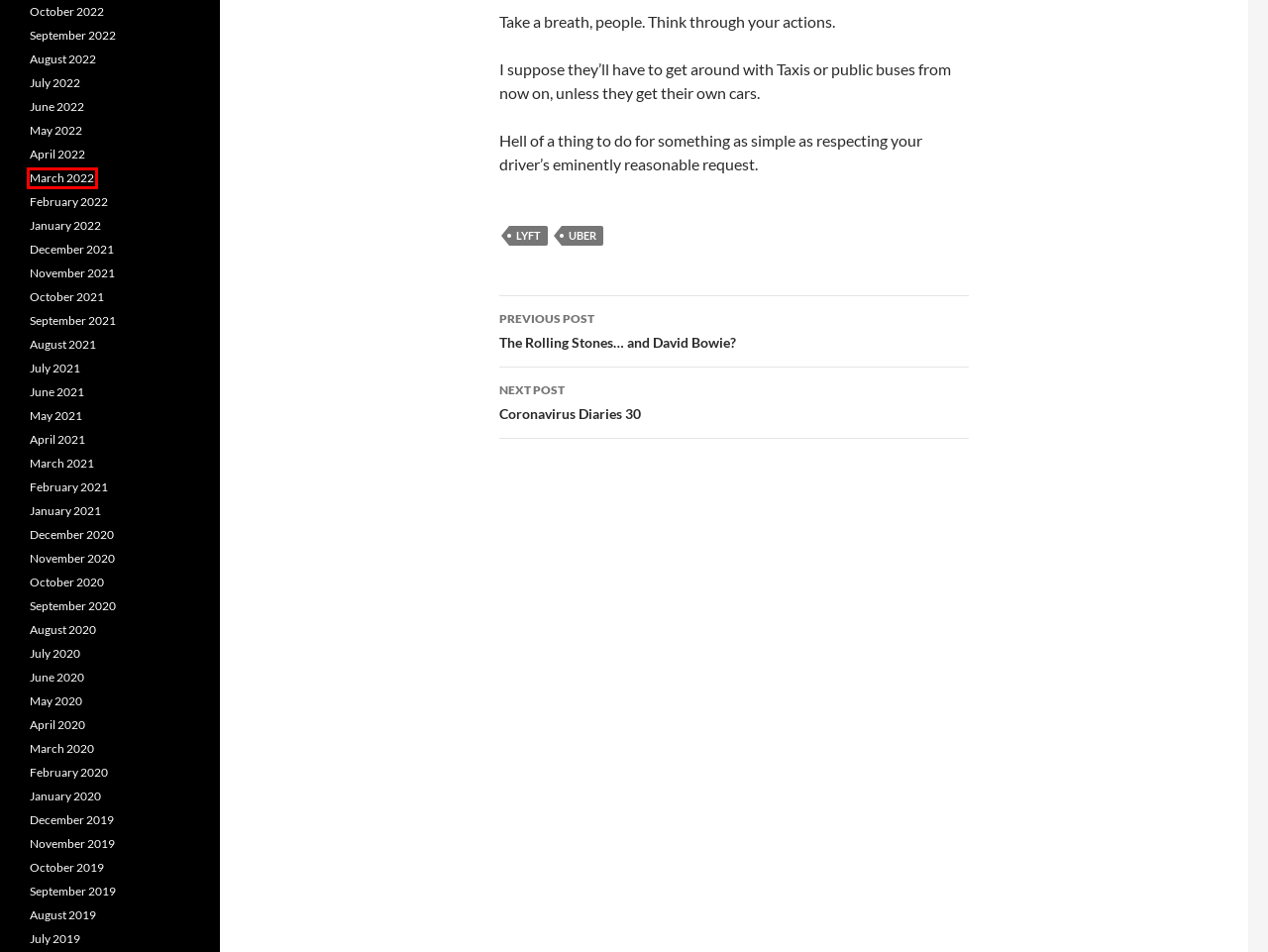With the provided webpage screenshot containing a red bounding box around a UI element, determine which description best matches the new webpage that appears after clicking the selected element. The choices are:
A. May | 2022 | Random Thoughts
B. September | 2019 | Random Thoughts
C. December | 2020 | Random Thoughts
D. November | 2020 | Random Thoughts
E. March | 2022 | Random Thoughts
F. Uber | Random Thoughts
G. June | 2022 | Random Thoughts
H. January | 2022 | Random Thoughts

E